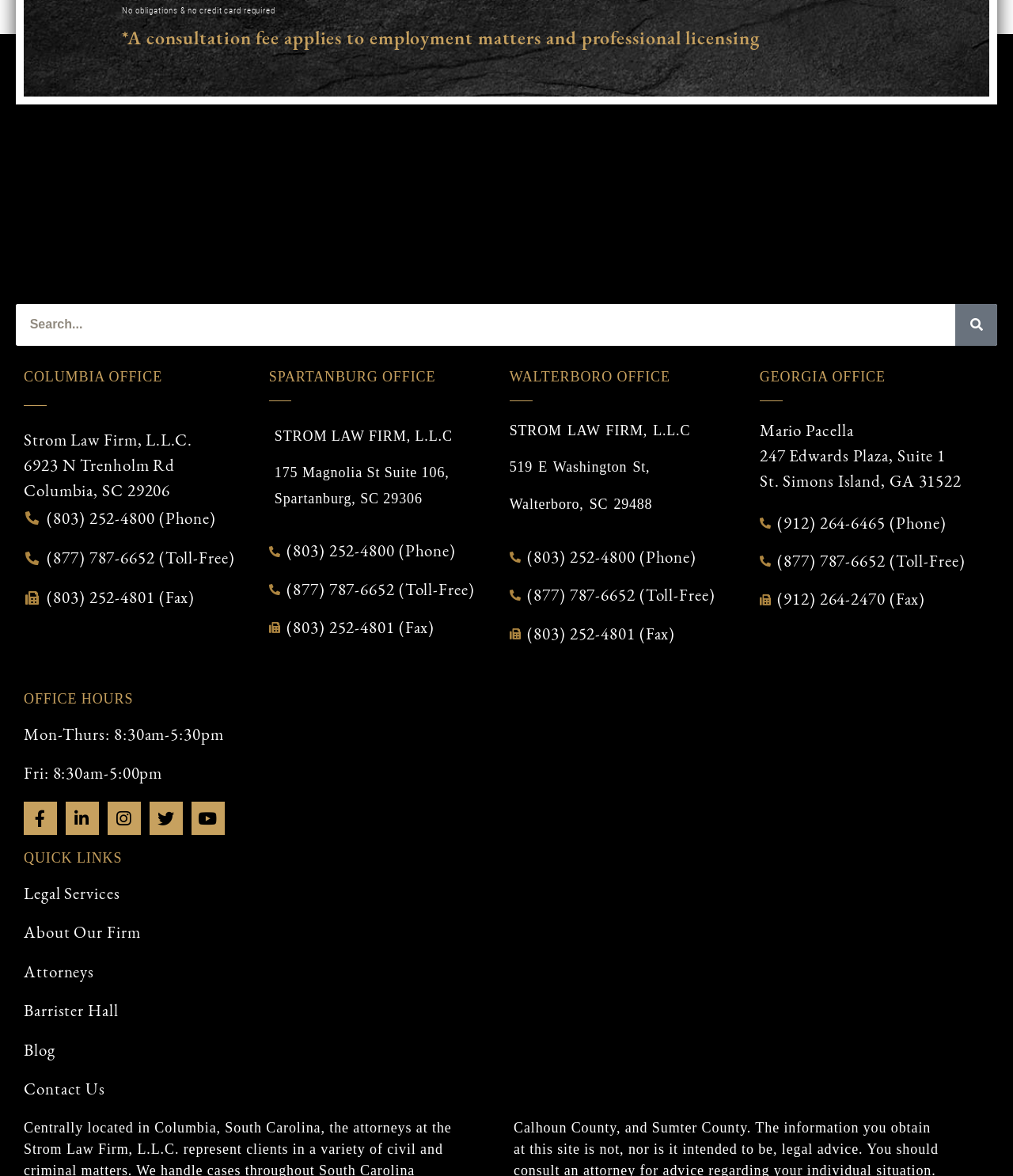What are the office hours of the law firm? Using the information from the screenshot, answer with a single word or phrase.

Mon-Thurs: 8:30am-5:30pm, Fri: 8:30am-5:00pm